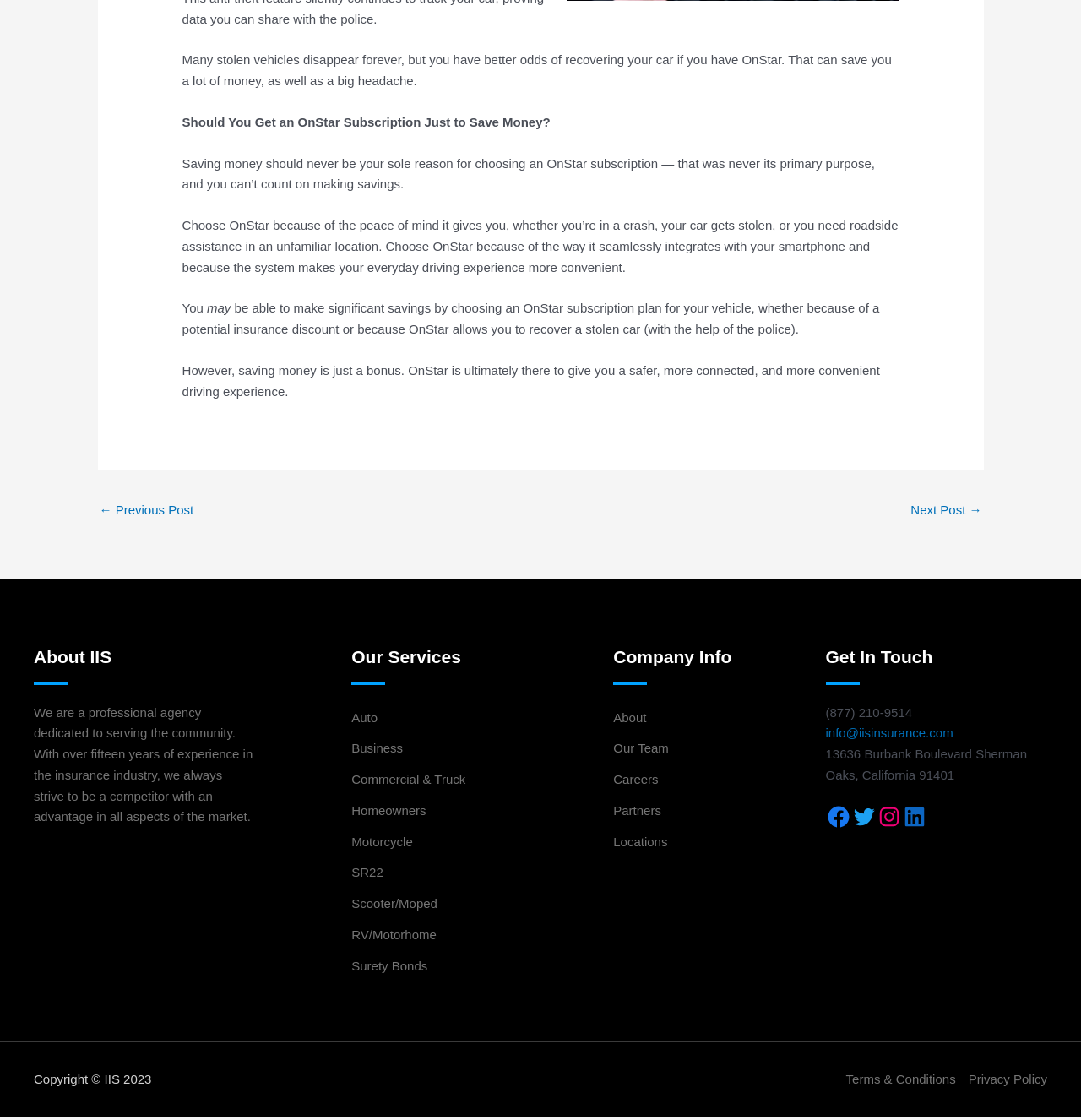What is the purpose of OnStar?
Could you answer the question with a detailed and thorough explanation?

The webpage explains that OnStar is not just for saving money, but for providing a safer, more connected, and more convenient driving experience. This suggests that the primary purpose of OnStar is to enhance safety and convenience, rather than just to reduce costs.